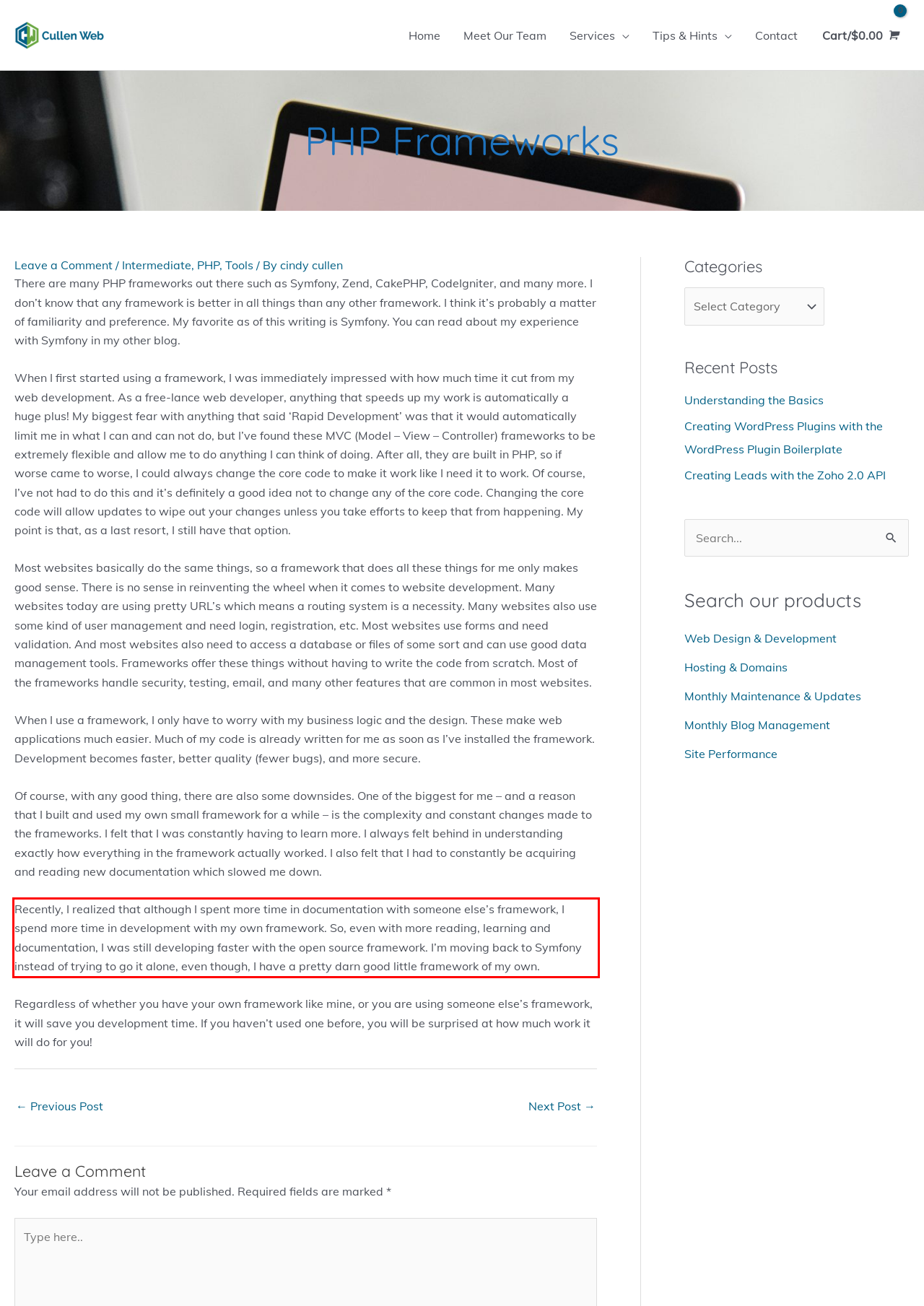From the given screenshot of a webpage, identify the red bounding box and extract the text content within it.

Recently, I realized that although I spent more time in documentation with someone else’s framework, I spend more time in development with my own framework. So, even with more reading, learning and documentation, I was still developing faster with the open source framework. I’m moving back to Symfony instead of trying to go it alone, even though, I have a pretty darn good little framework of my own.